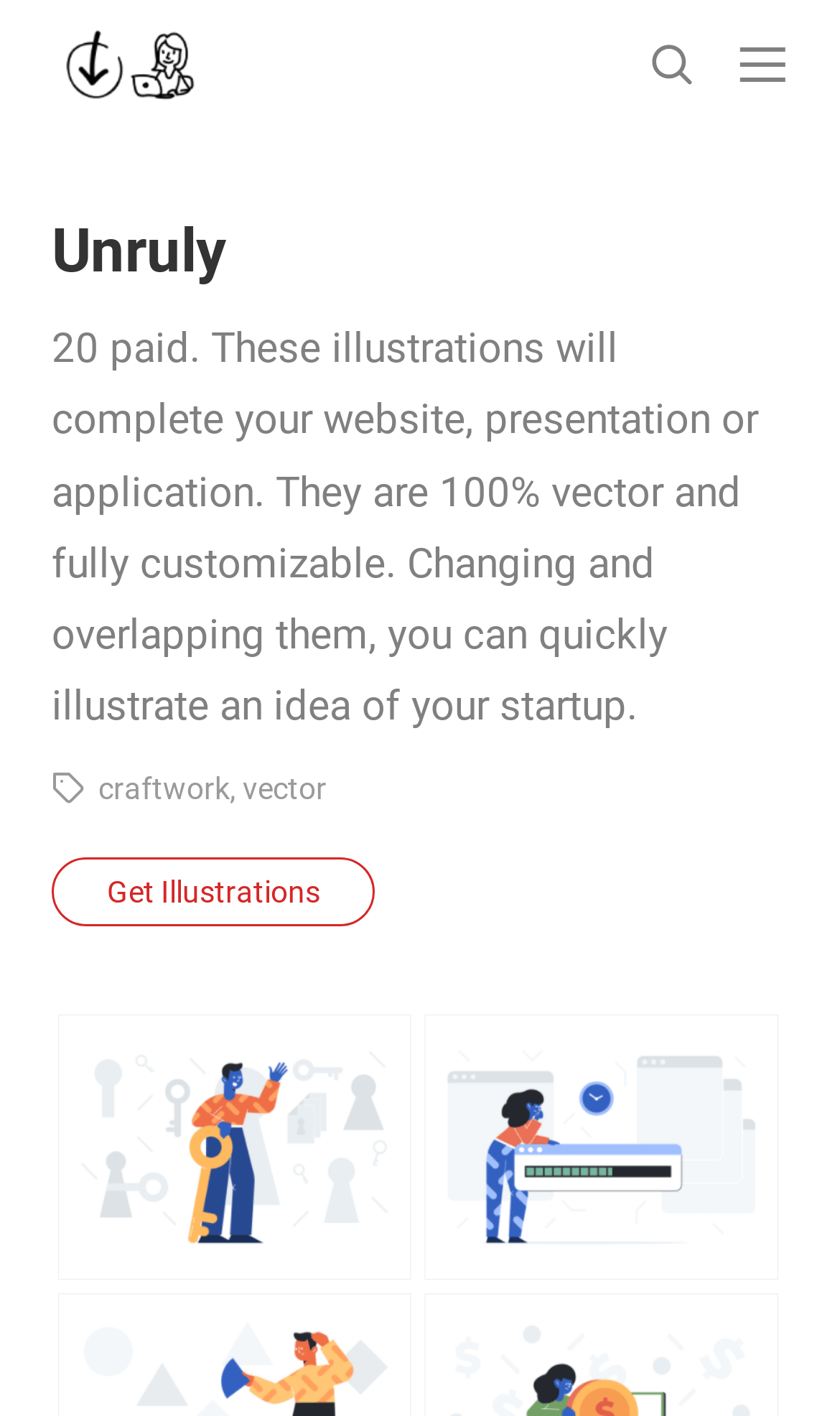Offer an extensive depiction of the webpage and its key elements.

The webpage is about Unruly, a platform that offers illustrations for websites, presentations, or applications. At the top left, there is a heading "Unruly" and a link "Download Illustrations" next to it. Below these elements, there are five links aligned horizontally, including "Home", "All", "Free Illustrations", "Blog", and "Submit". 

On the top right, there are two buttons, "Search" and another button with no text. Below the buttons, there is a paragraph of text that describes the illustrations, stating that they are 100% vector, fully customizable, and can be used to quickly illustrate an idea of a startup. 

To the left of the paragraph, there is an image, and below it, there are three links: "craftwork", "vector", and "Get Illustrations". The "Get Illustrations" link is positioned at the bottom left of the page.